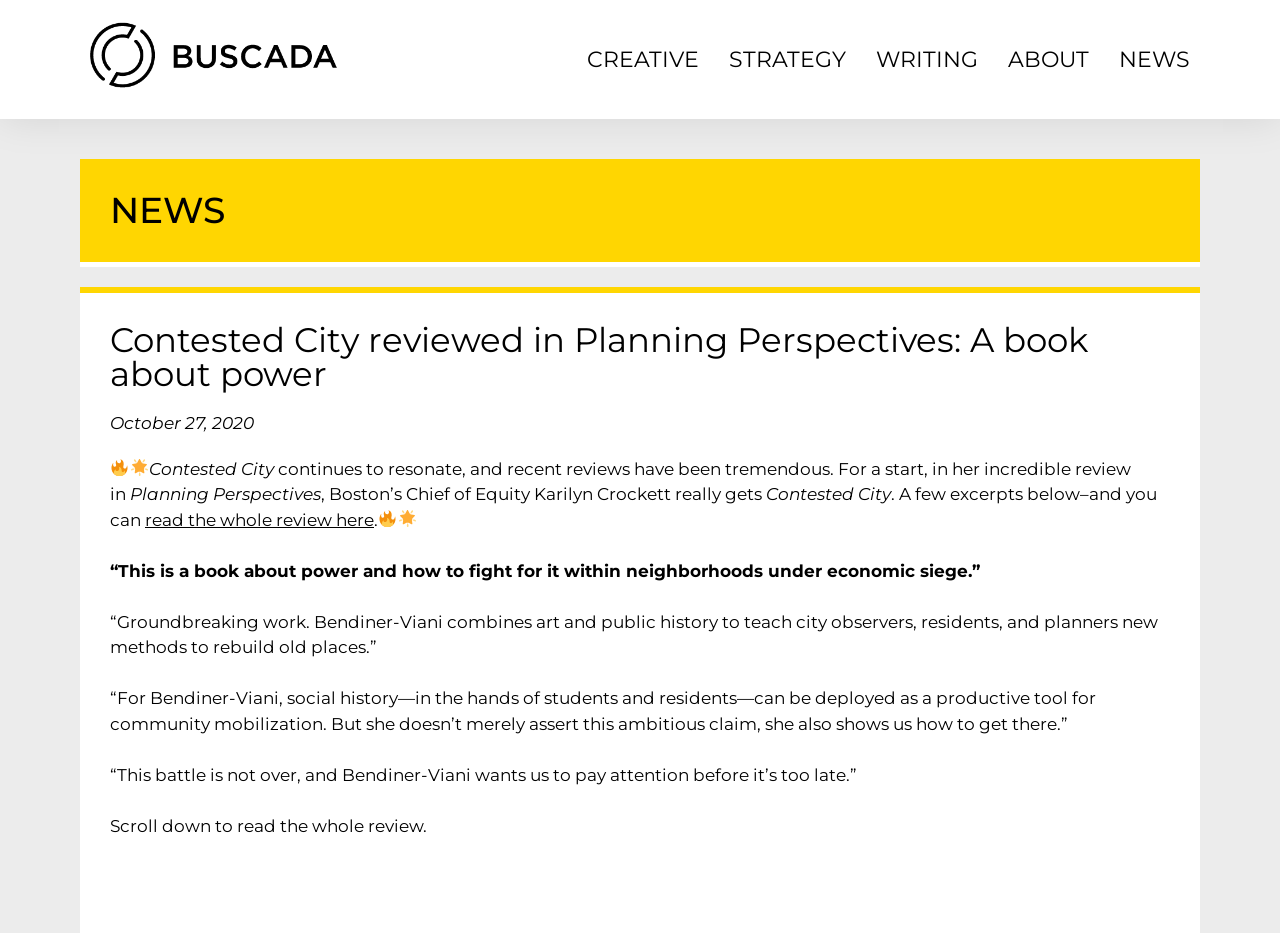What is the name of the author of the book?
Answer the question with detailed information derived from the image.

The question is asking about the author of the book 'Contested City'. From the webpage, we can see that the review mentions the author's name as 'Bendiner-Viani' multiple times. Therefore, the answer is 'Bendiner-Viani'.